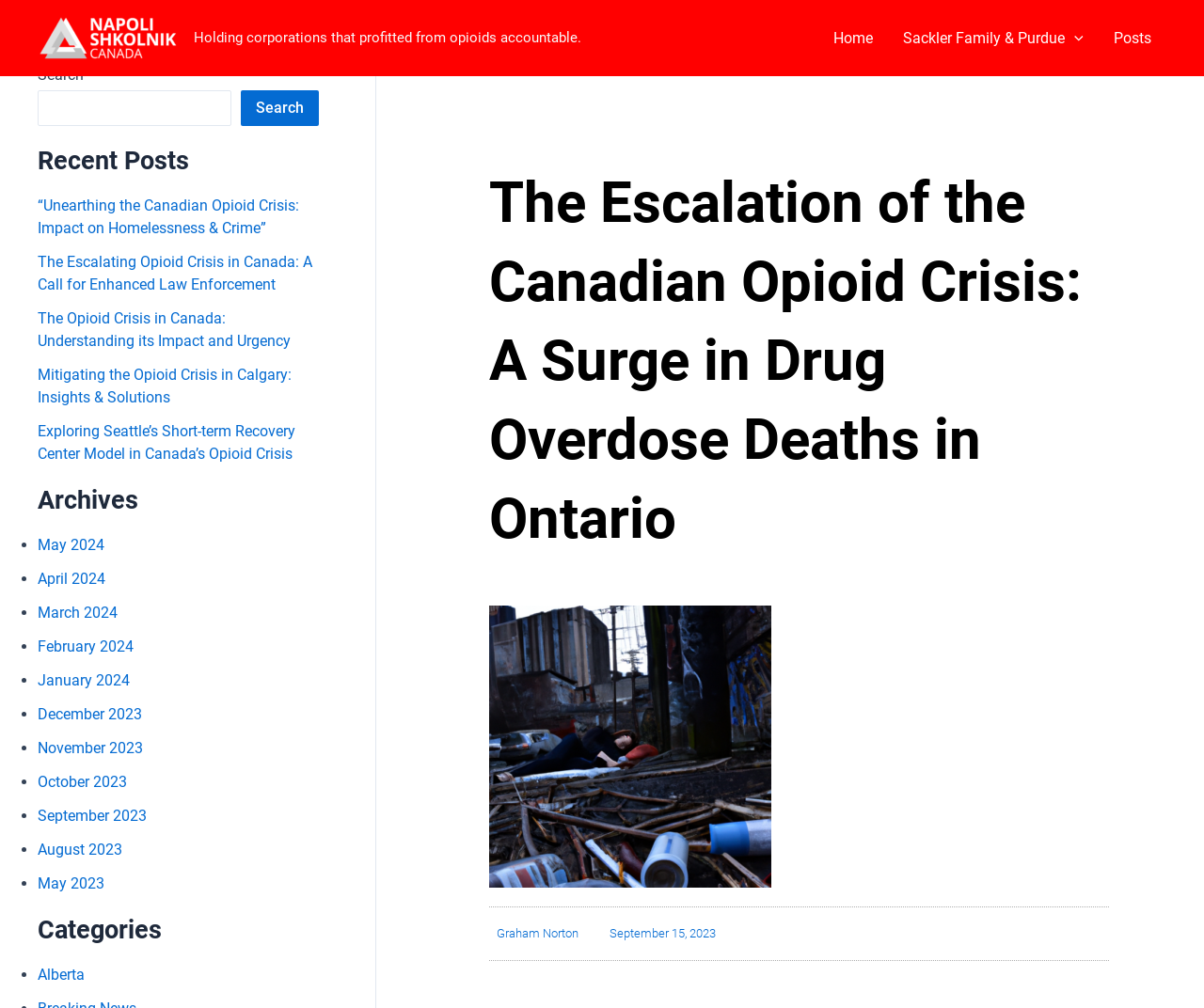Identify the bounding box coordinates of the clickable region necessary to fulfill the following instruction: "View the Archives". The bounding box coordinates should be four float numbers between 0 and 1, i.e., [left, top, right, bottom].

[0.031, 0.481, 0.265, 0.513]